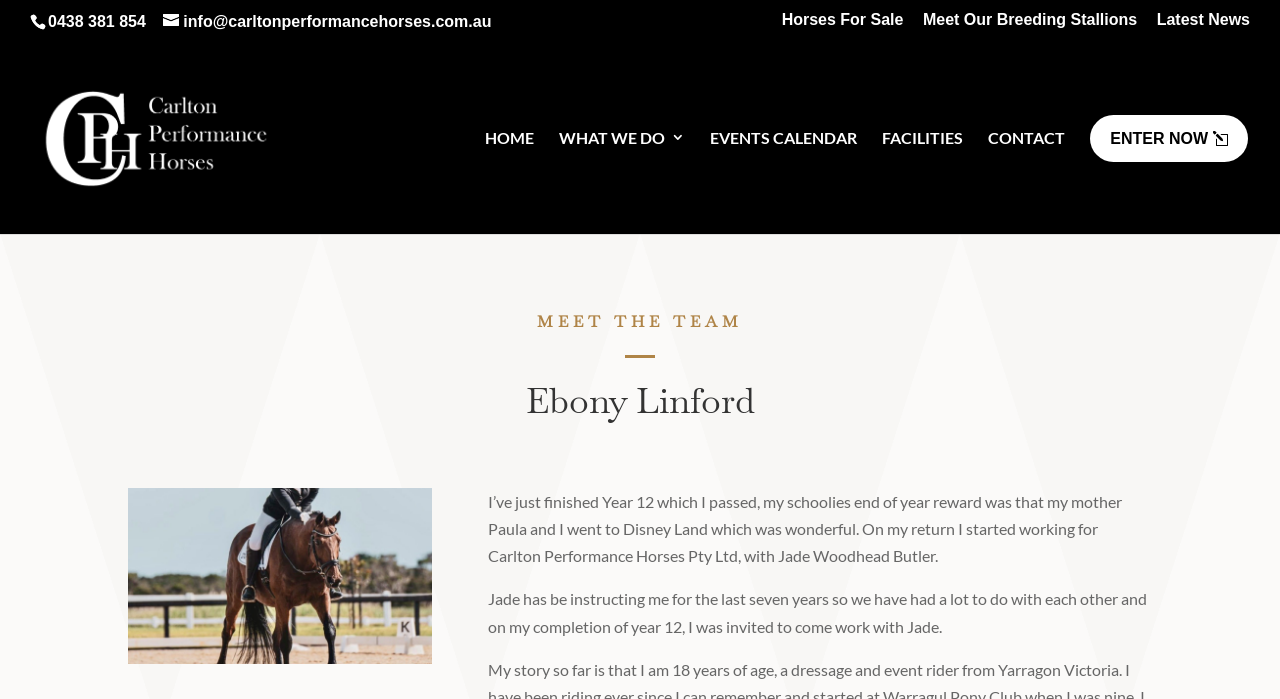Identify and provide the bounding box coordinates of the UI element described: "What We Do". The coordinates should be formatted as [left, top, right, bottom], with each number being a float between 0 and 1.

[0.437, 0.177, 0.535, 0.335]